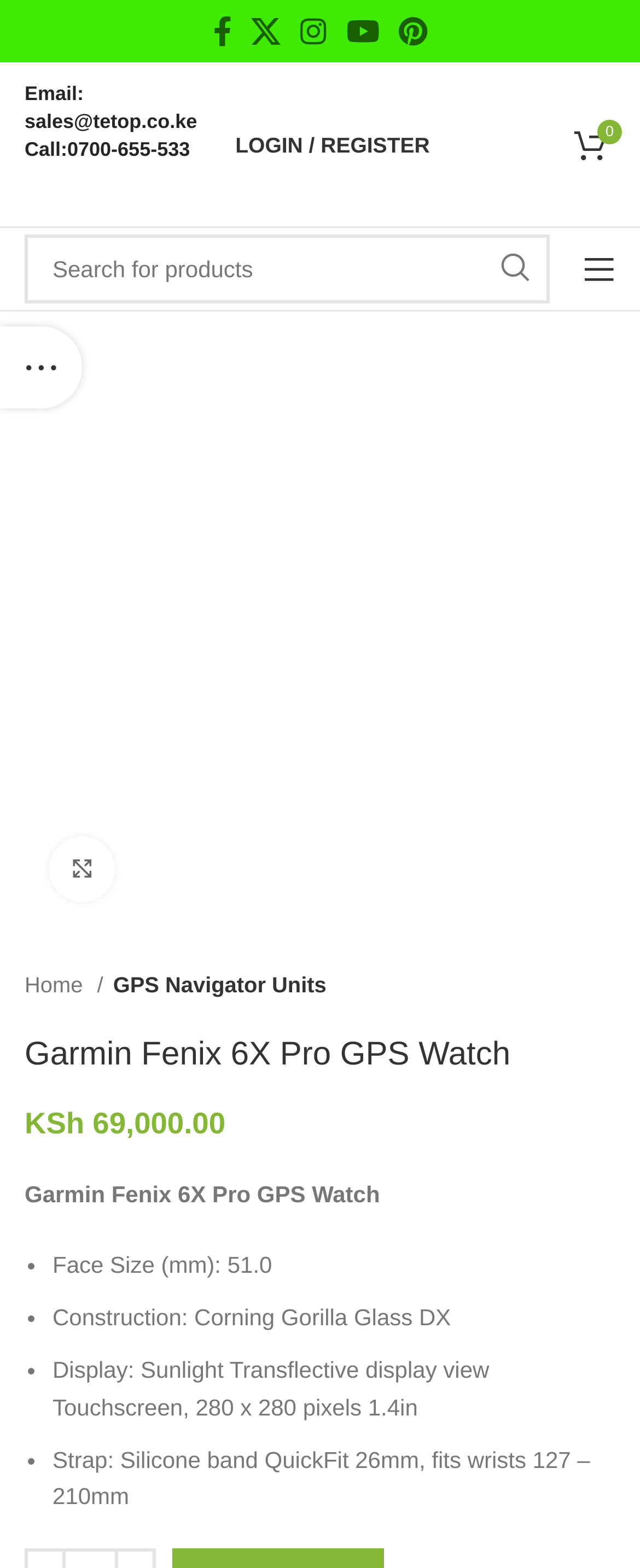Identify the bounding box coordinates necessary to click and complete the given instruction: "View Garmin Fenix 6X Pro GPS Watch details".

[0.038, 0.393, 0.962, 0.41]